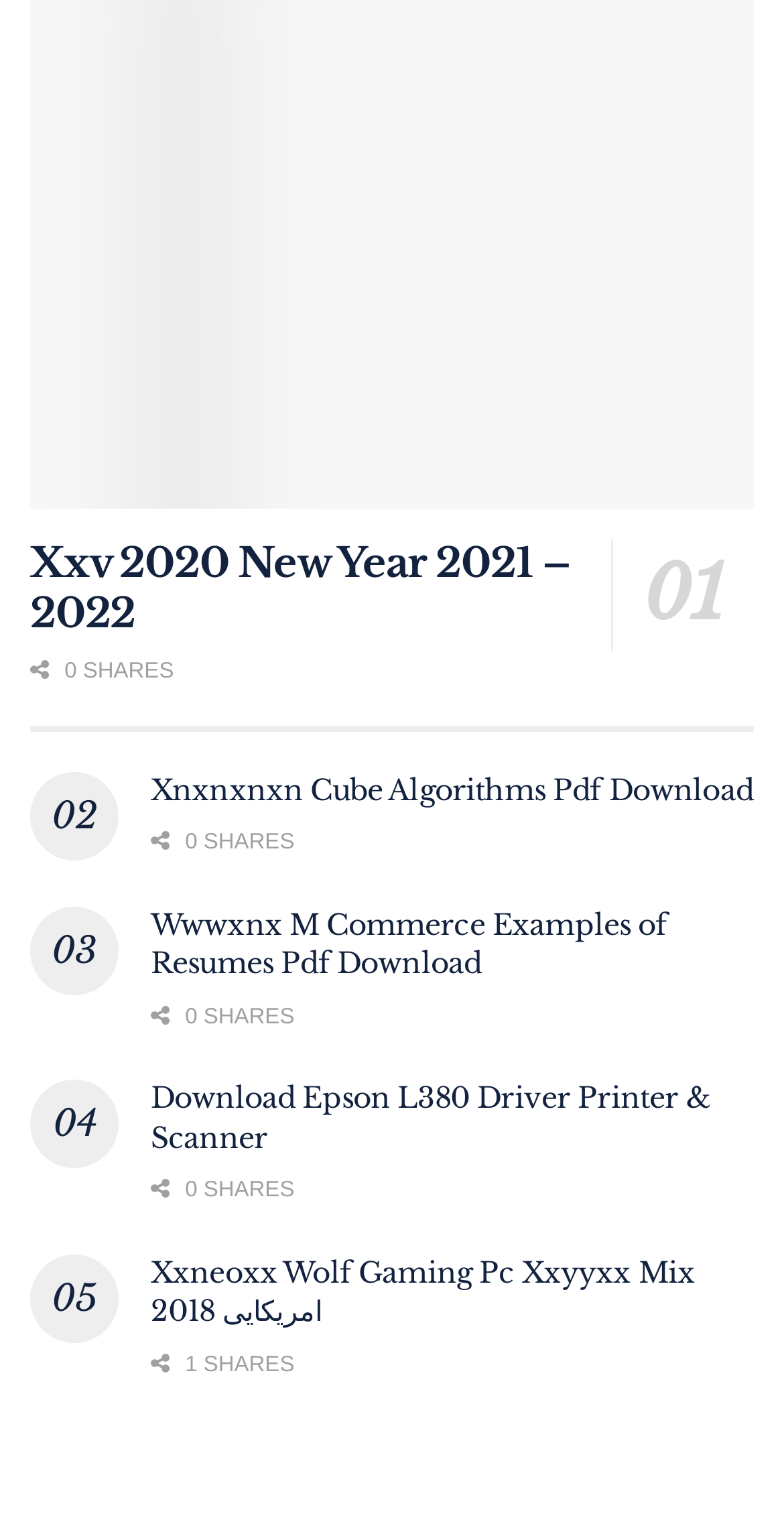Predict the bounding box coordinates for the UI element described as: "Tweet 0". The coordinates should be four float numbers between 0 and 1, presented as [left, top, right, bottom].

[0.192, 0.623, 0.339, 0.665]